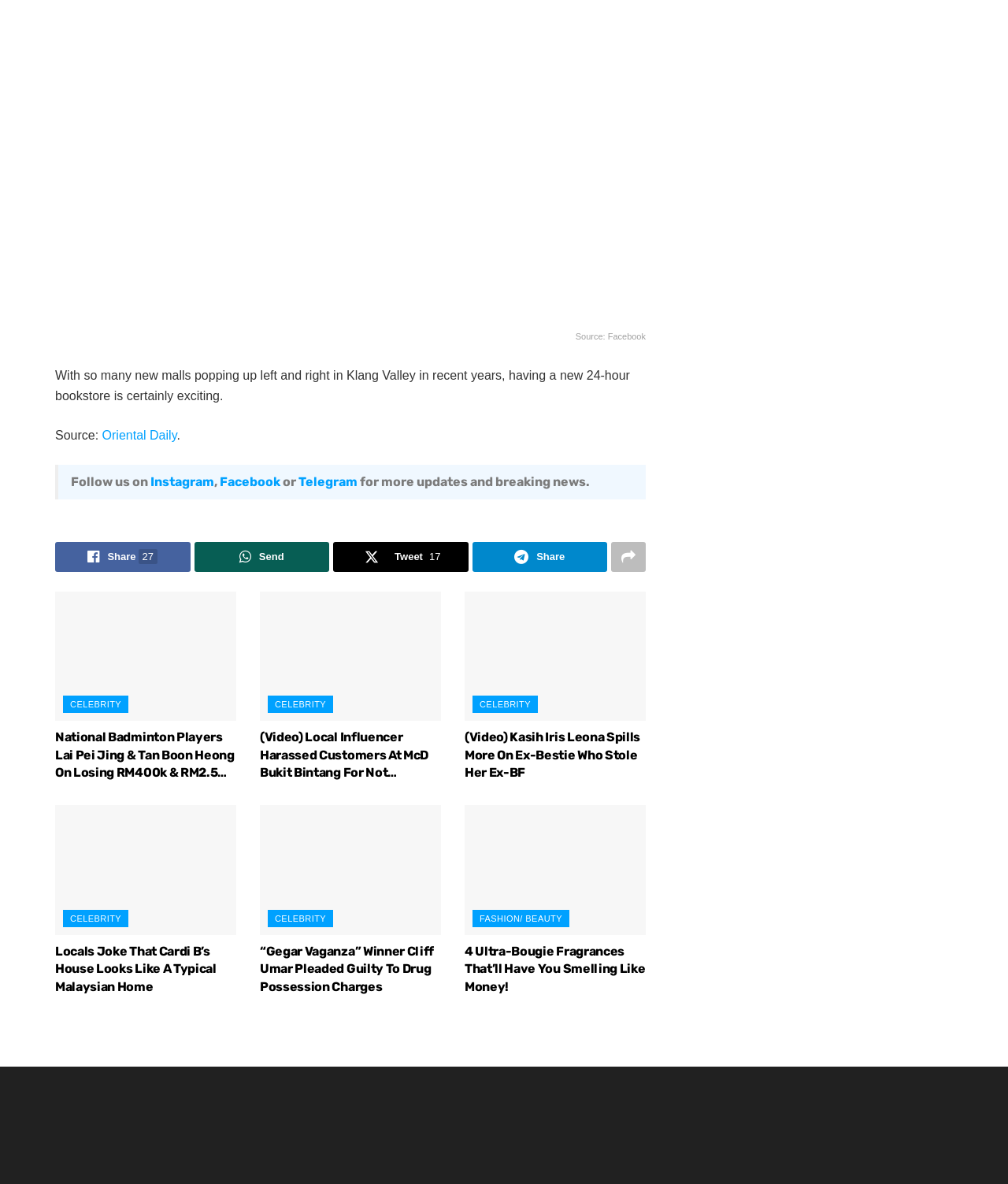From the element description Celebrity, predict the bounding box coordinates of the UI element. The coordinates must be specified in the format (top-left x, top-left y, bottom-right x, bottom-right y) and should be within the 0 to 1 range.

[0.469, 0.588, 0.534, 0.602]